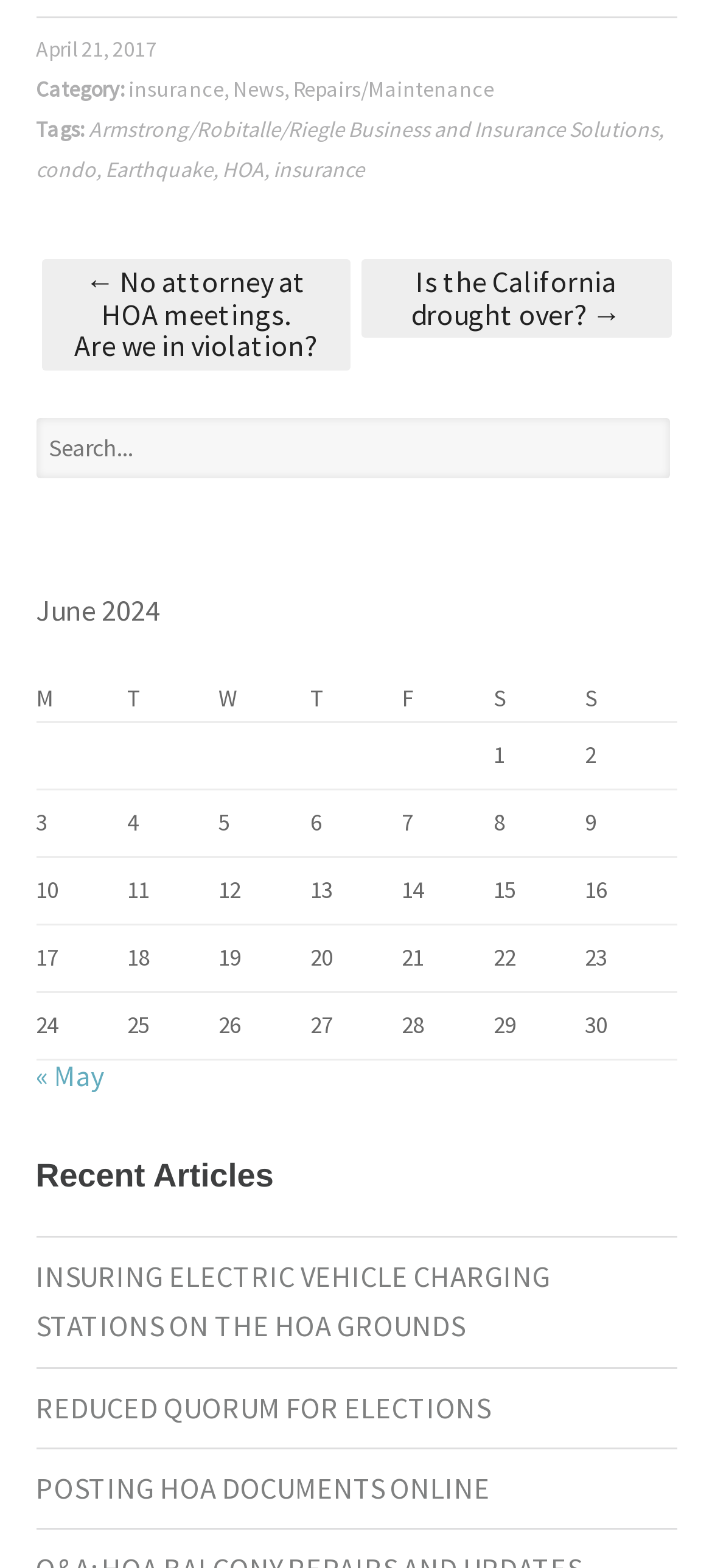Find the bounding box coordinates of the area that needs to be clicked in order to achieve the following instruction: "Read article about insuring electric vehicle charging stations". The coordinates should be specified as four float numbers between 0 and 1, i.e., [left, top, right, bottom].

[0.05, 0.802, 0.773, 0.857]